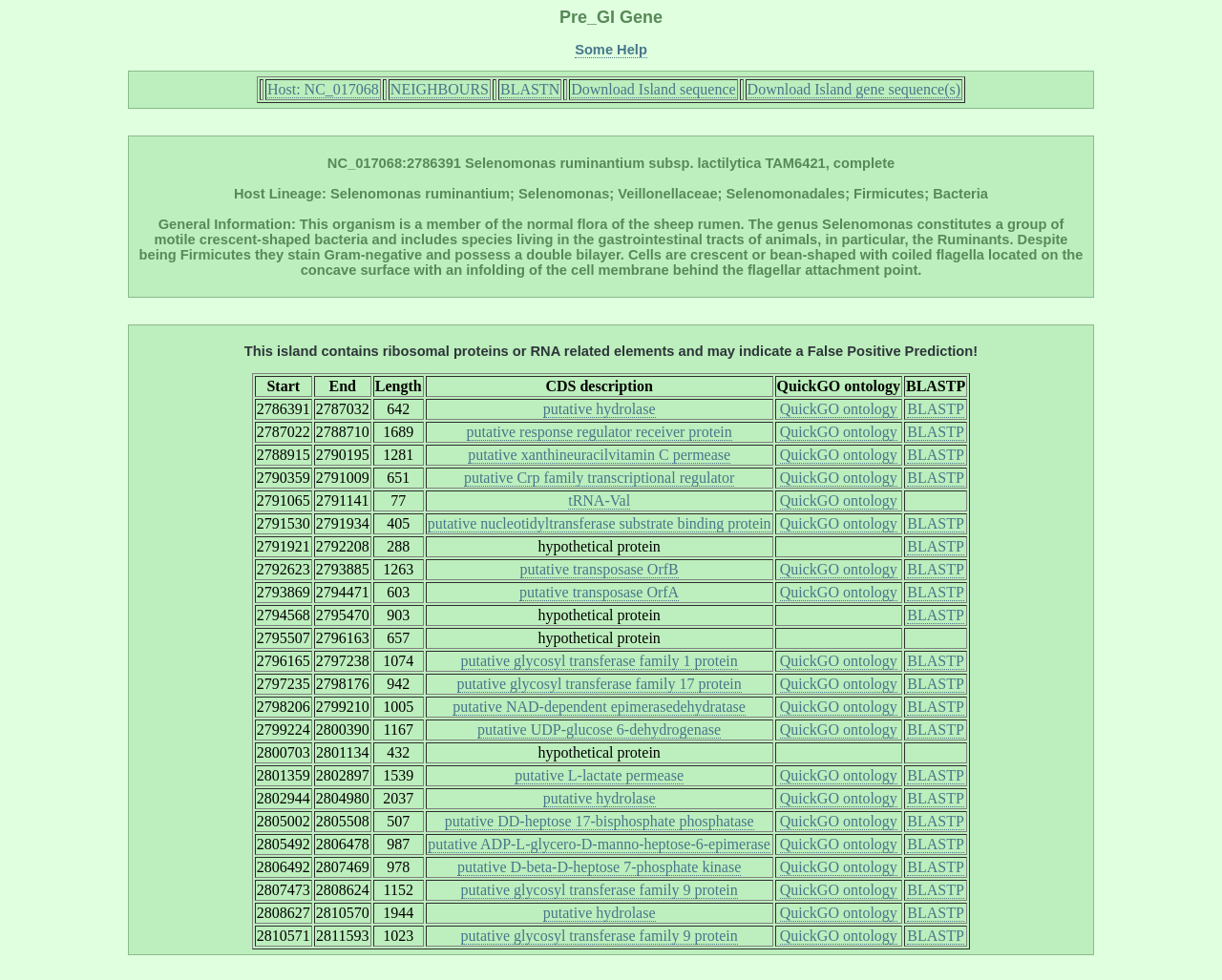Specify the bounding box coordinates of the element's area that should be clicked to execute the given instruction: "Check the link to HOME". The coordinates should be four float numbers between 0 and 1, i.e., [left, top, right, bottom].

None